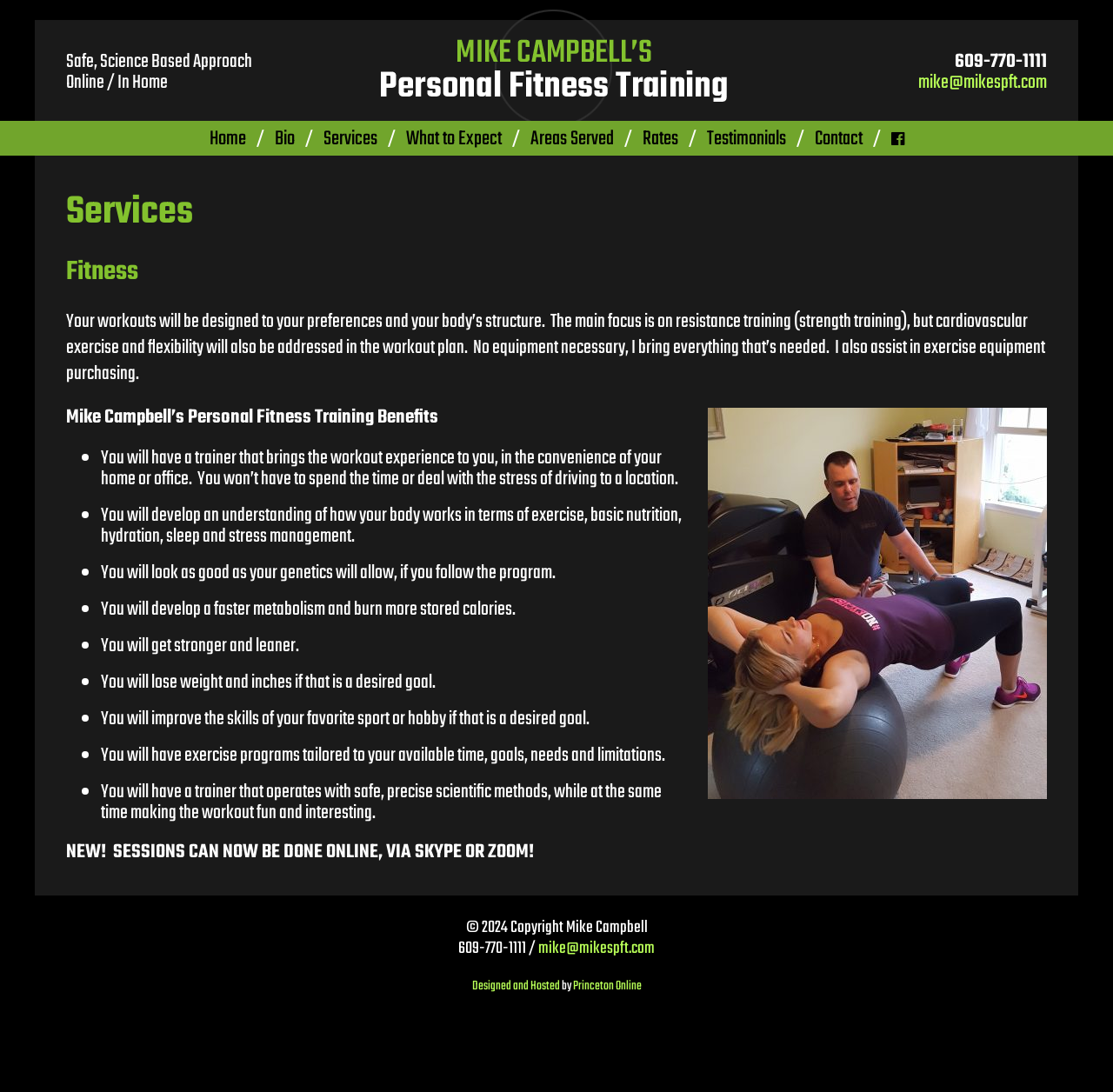What is the name of the person providing personal fitness training?
Please provide a single word or phrase answer based on the image.

Mike Campbell